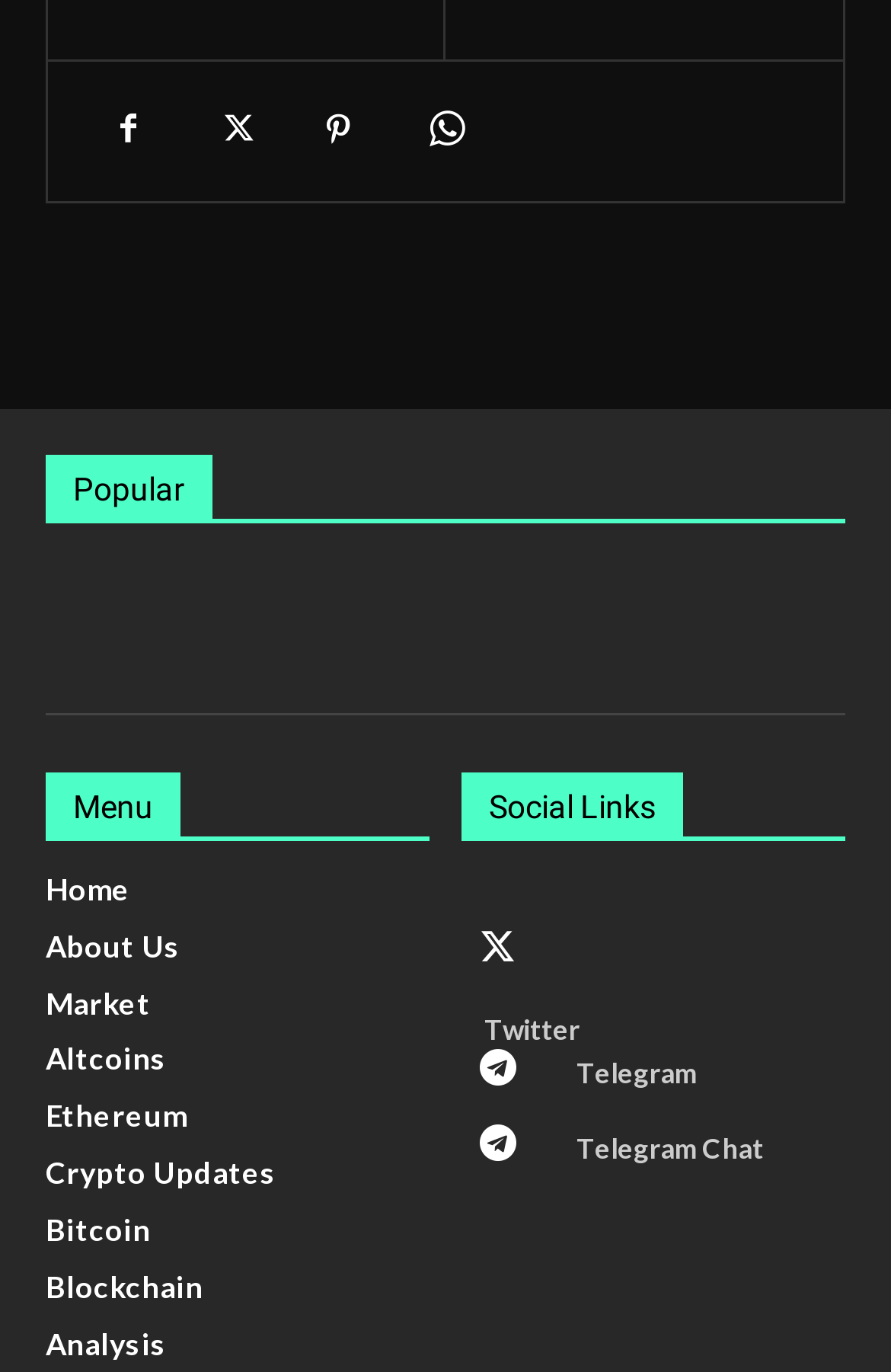Respond with a single word or phrase:
How many social links are there?

3